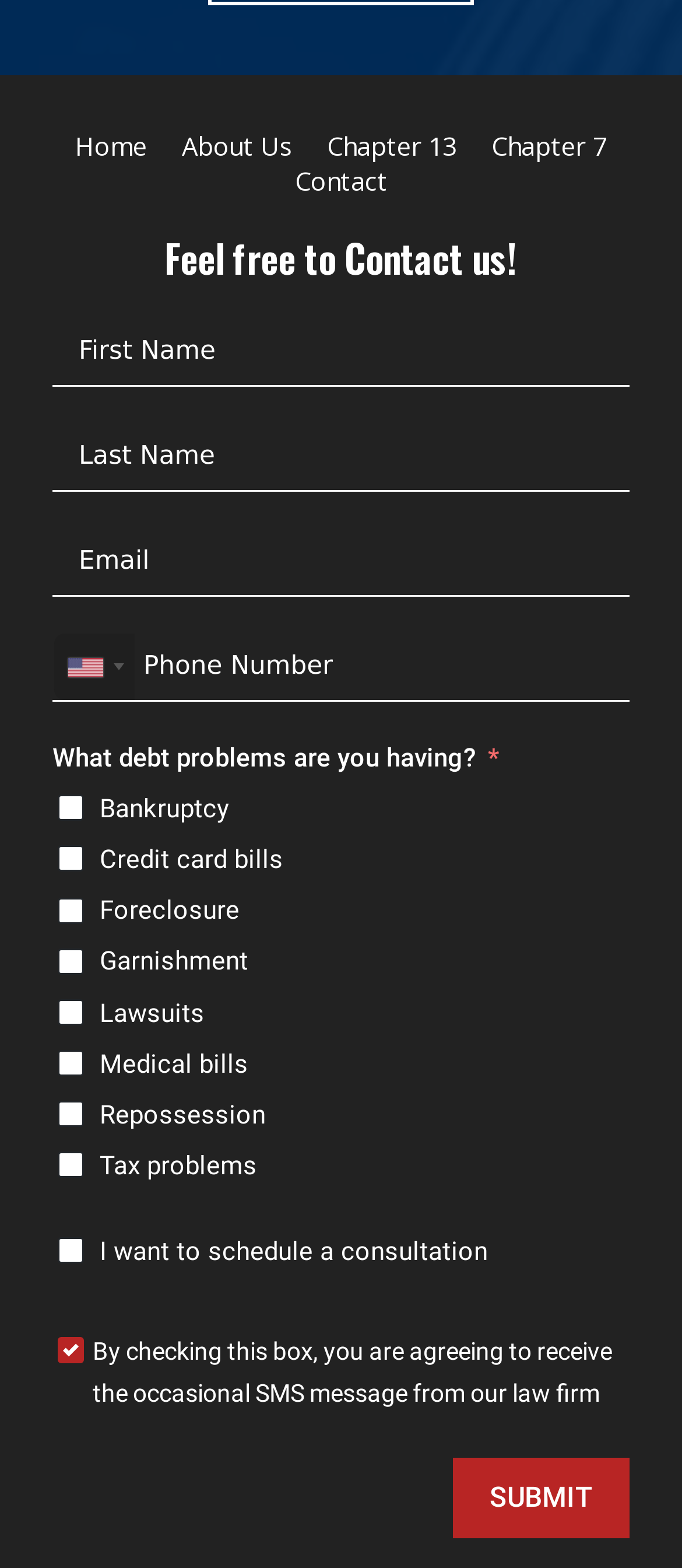How many textboxes are required?
Kindly give a detailed and elaborate answer to the question.

I counted the number of textboxes with the 'required: True' attribute, which are four in total.